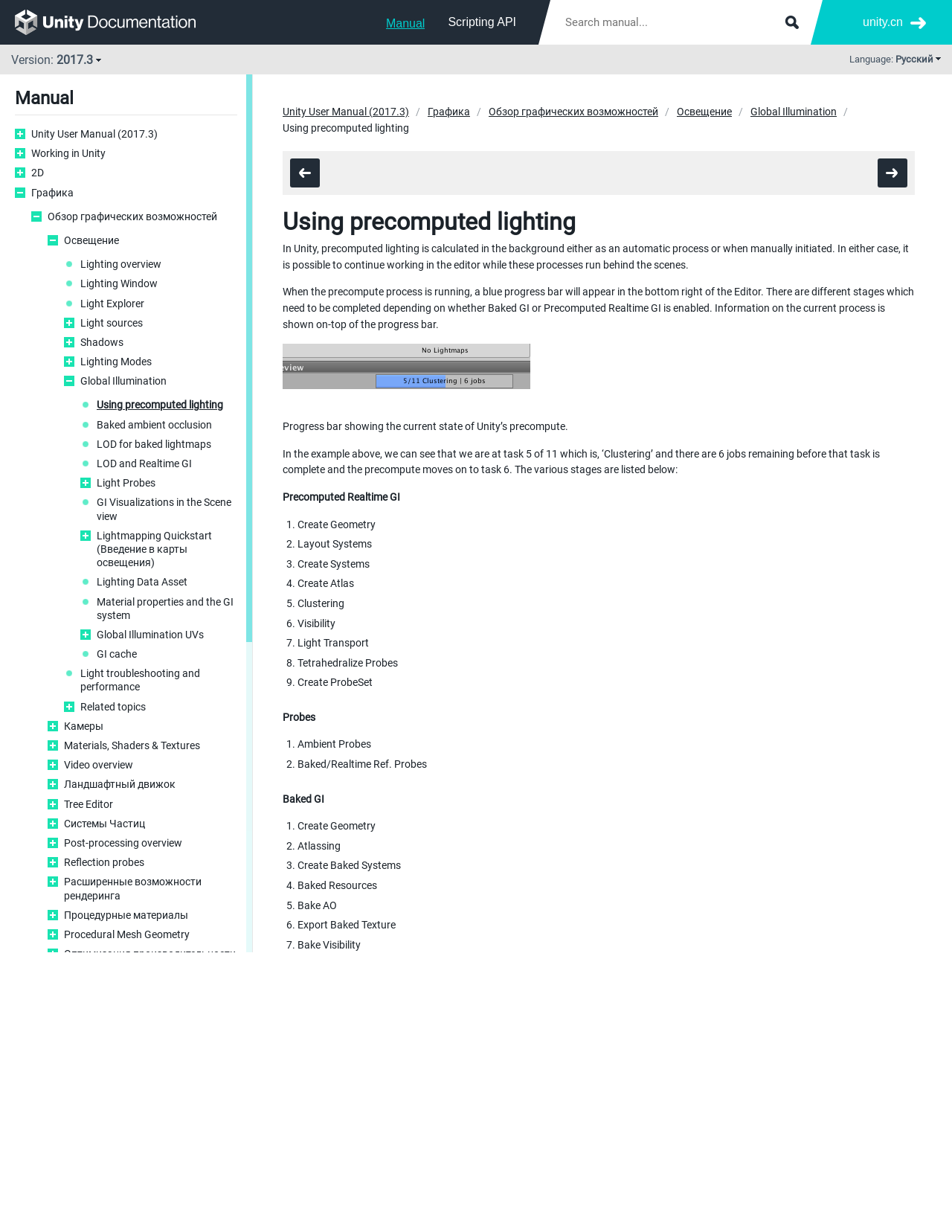Extract the main title from the webpage and generate its text.

Using precomputed lighting